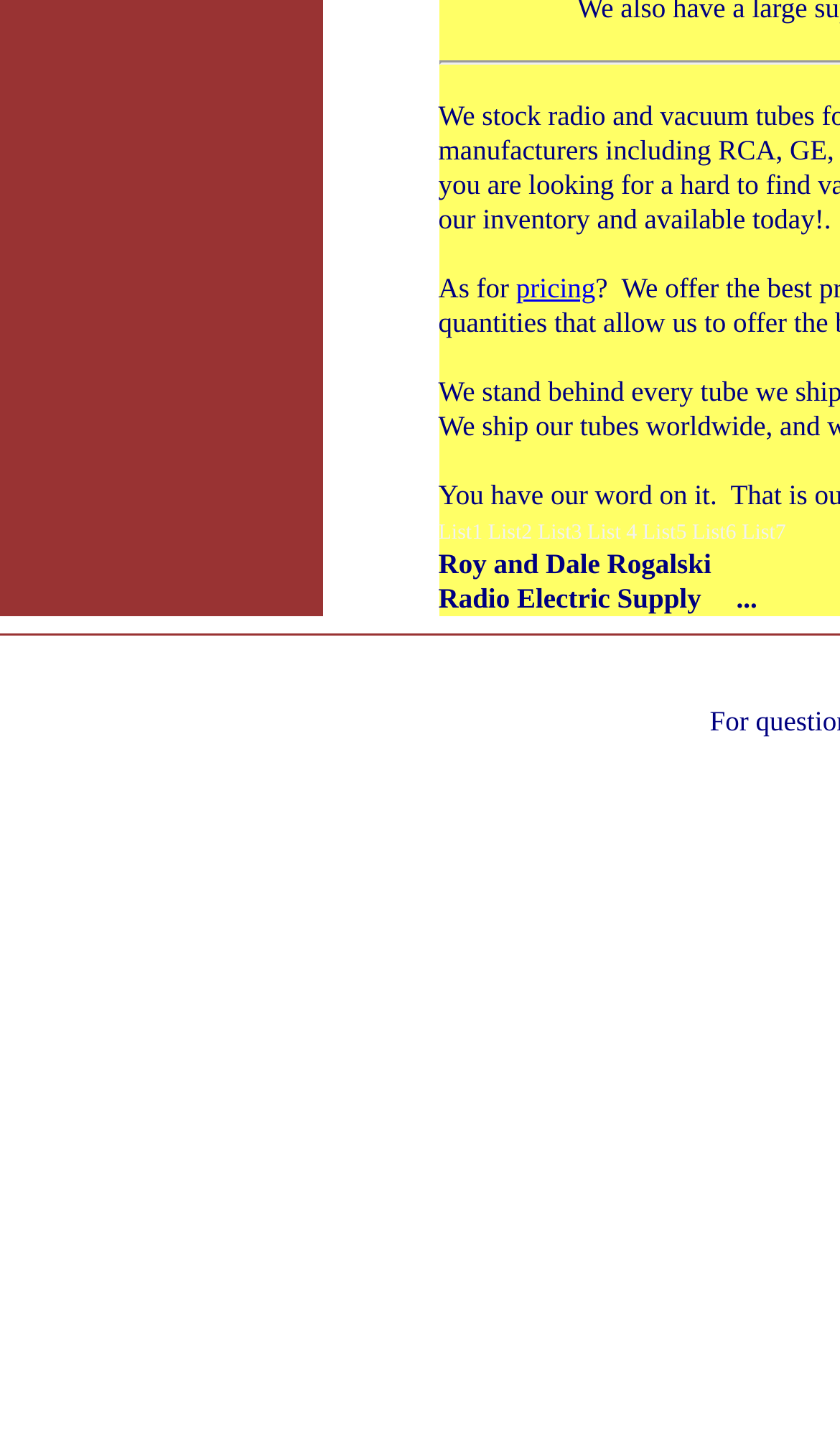Can you specify the bounding box coordinates of the area that needs to be clicked to fulfill the following instruction: "go to List1"?

[0.522, 0.352, 0.575, 0.377]